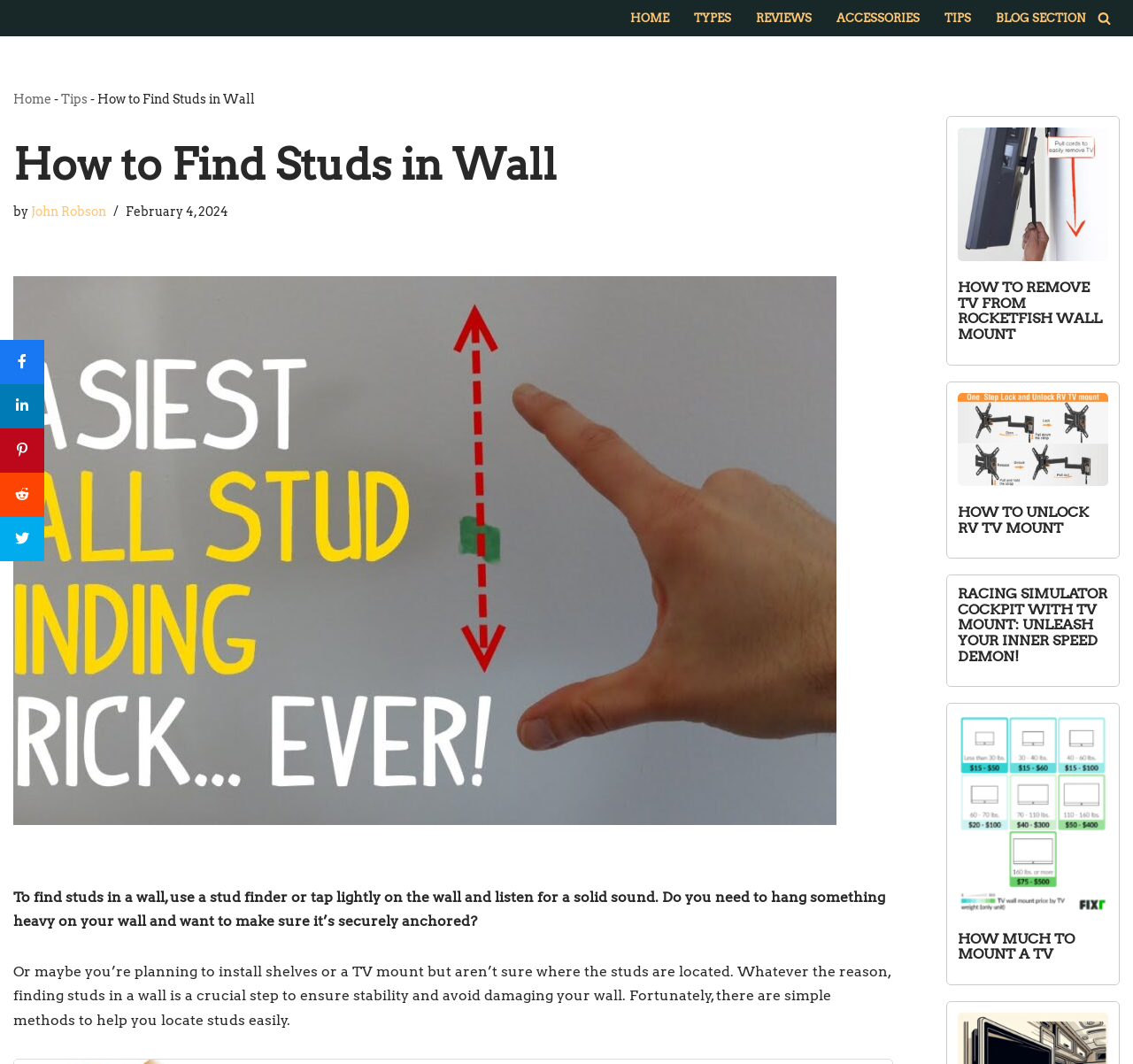Based on the element description: "Skip to content", identify the UI element and provide its bounding box coordinates. Use four float numbers between 0 and 1, [left, top, right, bottom].

[0.0, 0.027, 0.023, 0.043]